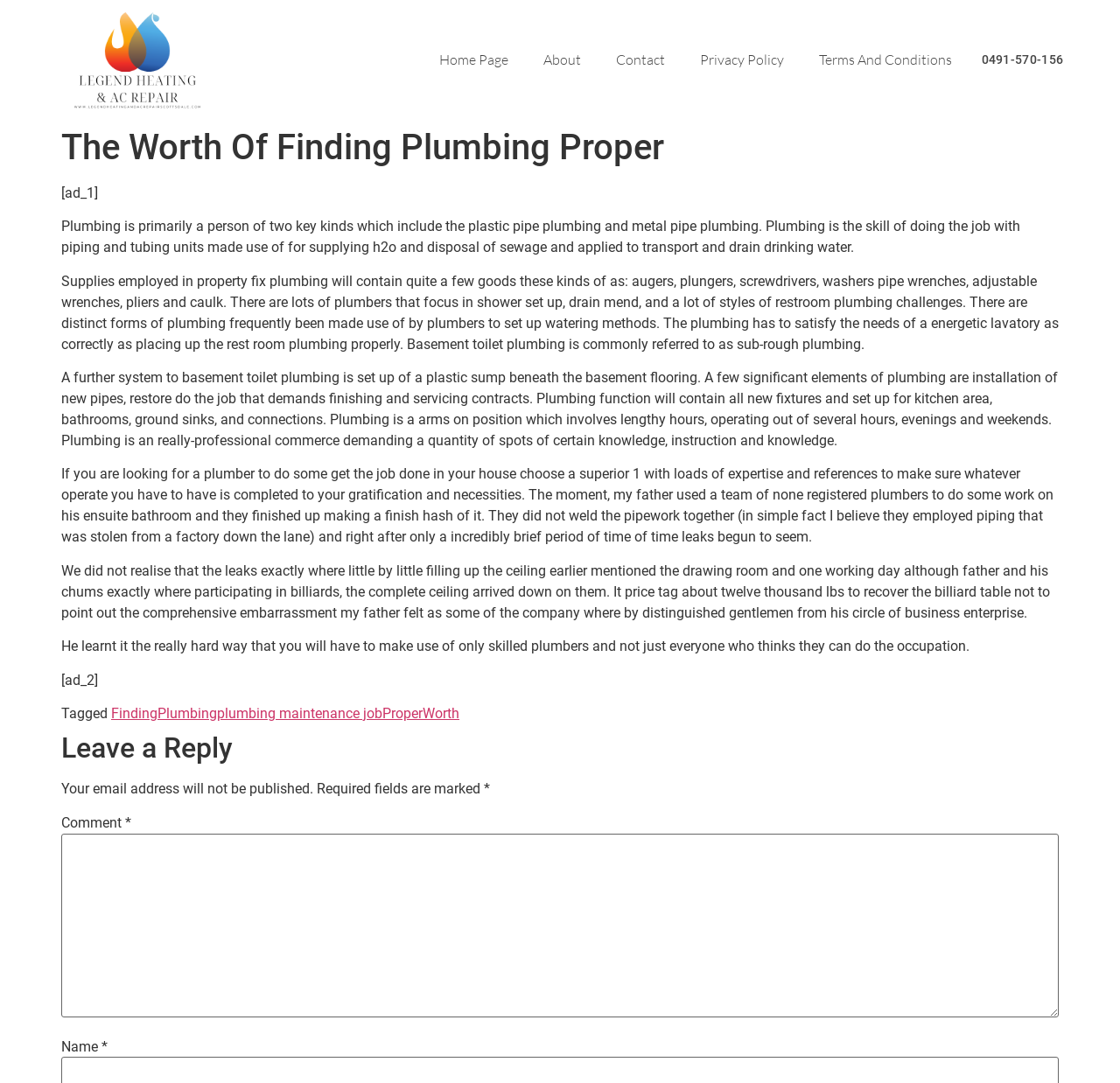Identify the bounding box coordinates of the clickable region required to complete the instruction: "Click the 'About' link". The coordinates should be given as four float numbers within the range of 0 and 1, i.e., [left, top, right, bottom].

[0.469, 0.044, 0.534, 0.067]